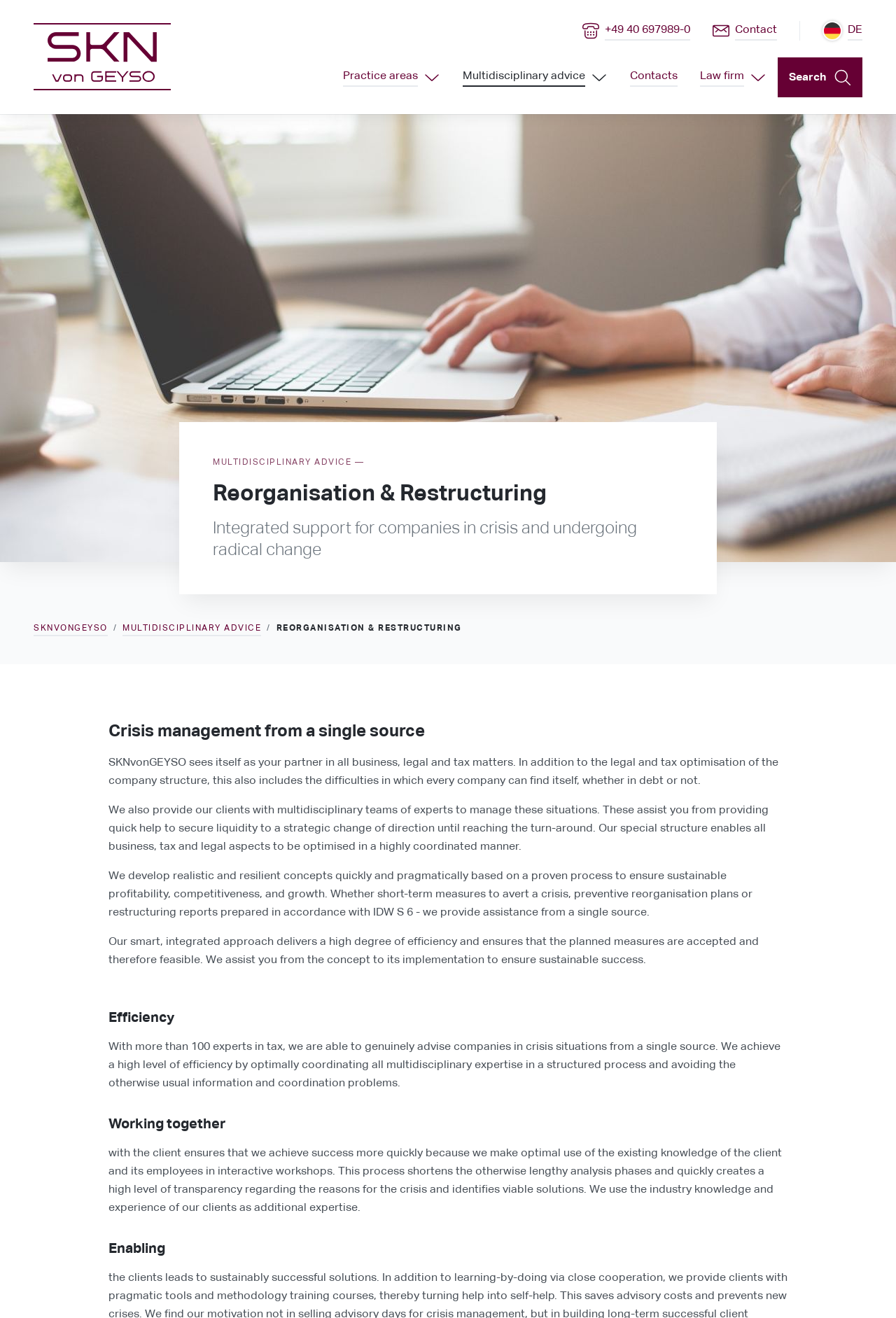From the element description Law firm, predict the bounding box coordinates of the UI element. The coordinates must be specified in the format (top-left x, top-left y, bottom-right x, bottom-right y) and should be within the 0 to 1 range.

[0.781, 0.051, 0.855, 0.066]